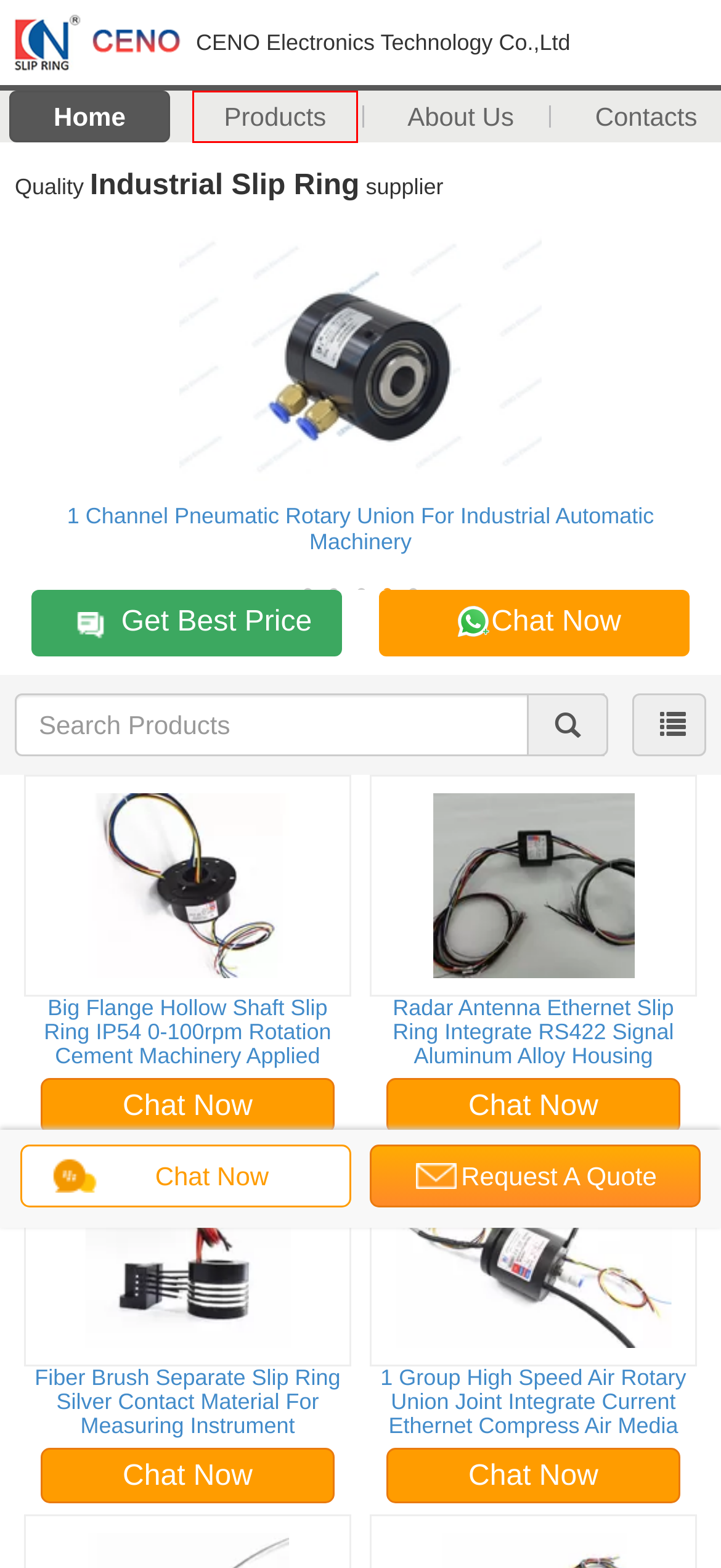You are provided with a screenshot of a webpage highlighting a UI element with a red bounding box. Choose the most suitable webpage description that matches the new page after clicking the element in the bounding box. Here are the candidates:
A. Capsule Slip Ring factory, Buy good quality Capsule Slip Ring products from China
B. 500VAC 800A High Current Slip Ring Long Lifespan For Drilling Platform Cranes
C. Capsule Slip Ring factory, Buy good price Air Rotary Union products
D. 6 Circuits Separate Slip Ring Wear Resistance Gold To Gold Contacts UL approved
E. Fiber Brush Separate Slip Ring Silver Contact Material For Measuring Instrument
F. 1 Group High Speed Air Rotary Union Joint Integrate Current Ethernet Compress Air Media
G. Separate Slip Ring factory, Buy good quality Separate Slip Ring products from China
H. Industrial Slip Ring factory, Buy good quality Industrial Slip Ring products from China

C